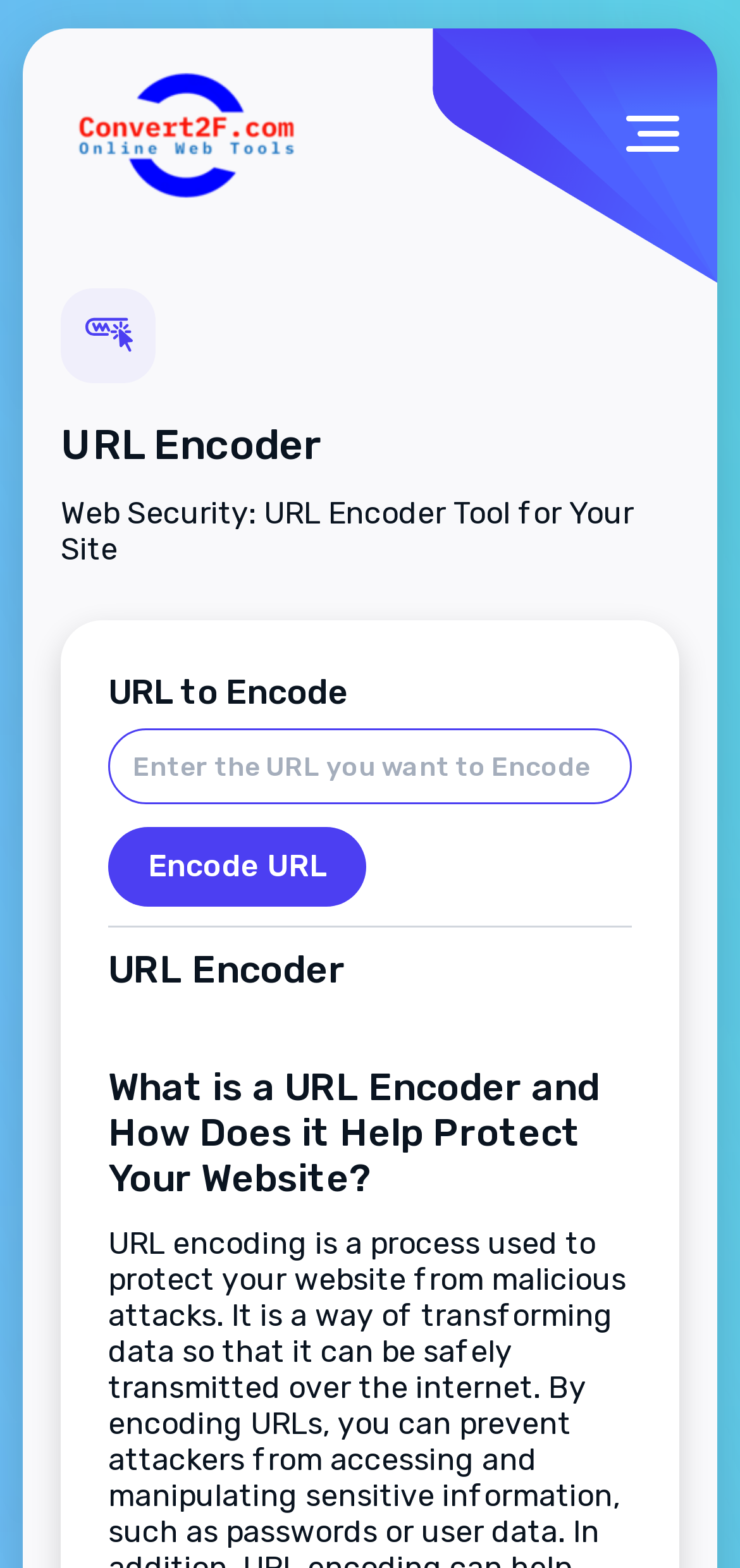Is the URL to encode required to be input?
Please answer using one word or phrase, based on the screenshot.

No